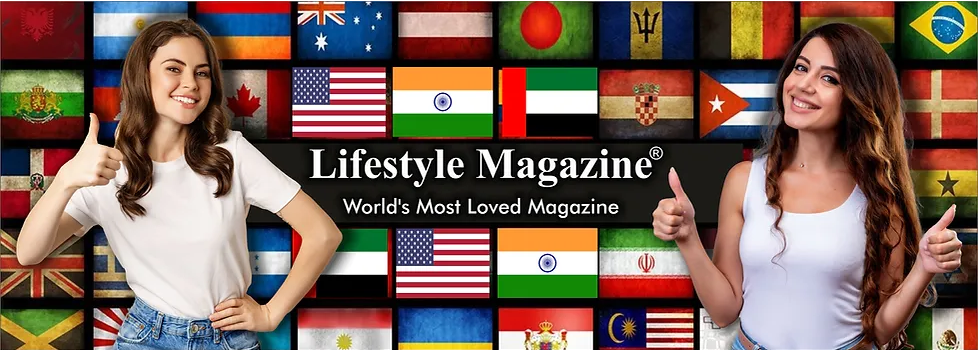Utilize the information from the image to answer the question in detail:
What is written prominently in the foreground?

The words 'Lifestyle Magazine' are prominently displayed in the foreground, accompanied by the tagline 'World's Most Loved Magazine', emphasizing the publication's broad appeal and connection to lifestyle culture.